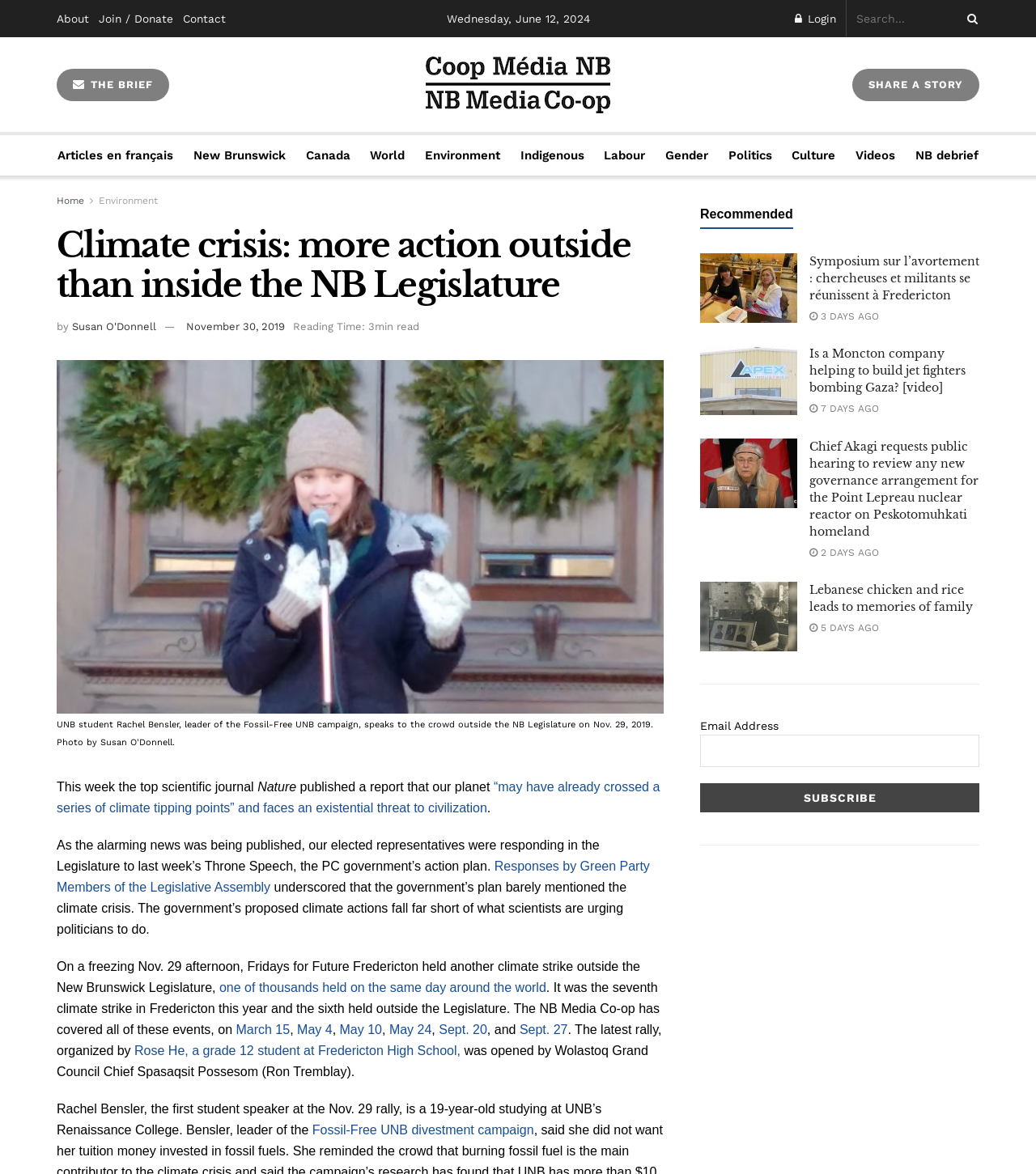Find the bounding box coordinates of the element's region that should be clicked in order to follow the given instruction: "read the article 'Symposium sur l’avortement : chercheuses et militants se réunissent à Fredericton'". The coordinates should consist of four float numbers between 0 and 1, i.e., [left, top, right, bottom].

[0.676, 0.216, 0.77, 0.275]